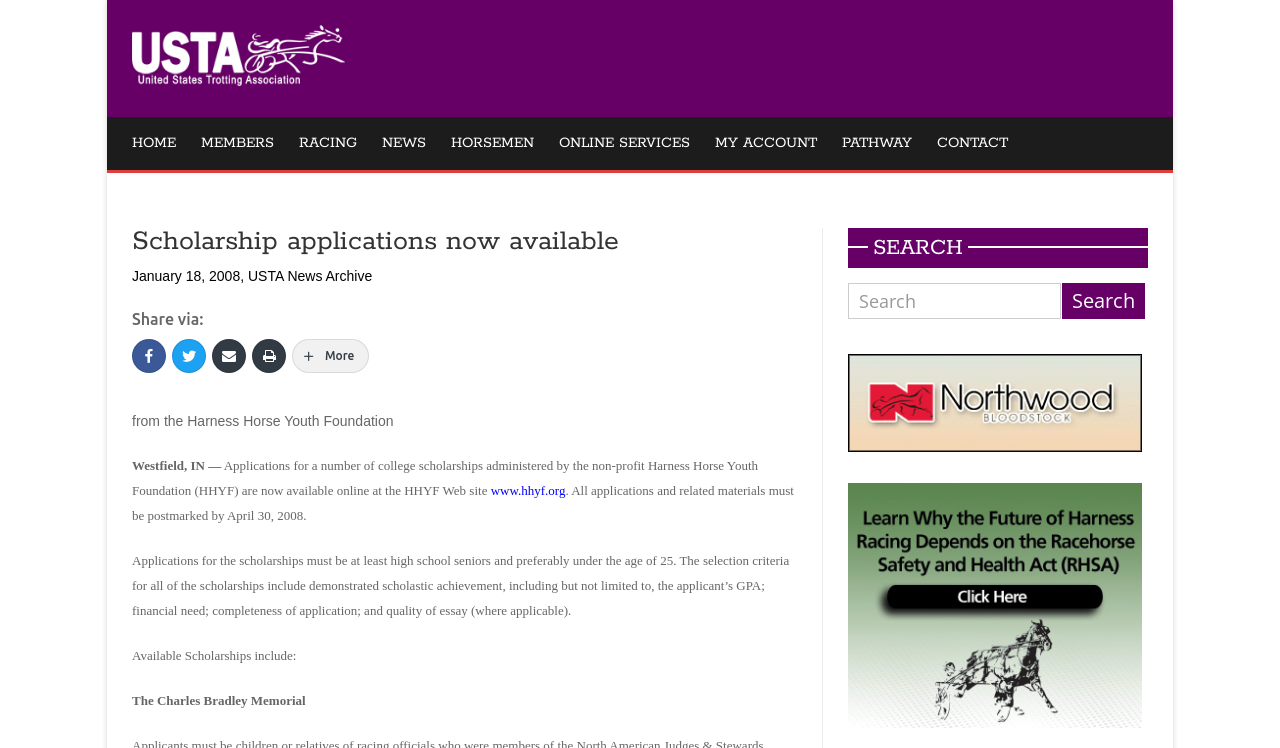Identify the bounding box coordinates of the clickable region required to complete the instruction: "Apply for a college scholarship". The coordinates should be given as four float numbers within the range of 0 and 1, i.e., [left, top, right, bottom].

[0.383, 0.645, 0.442, 0.666]